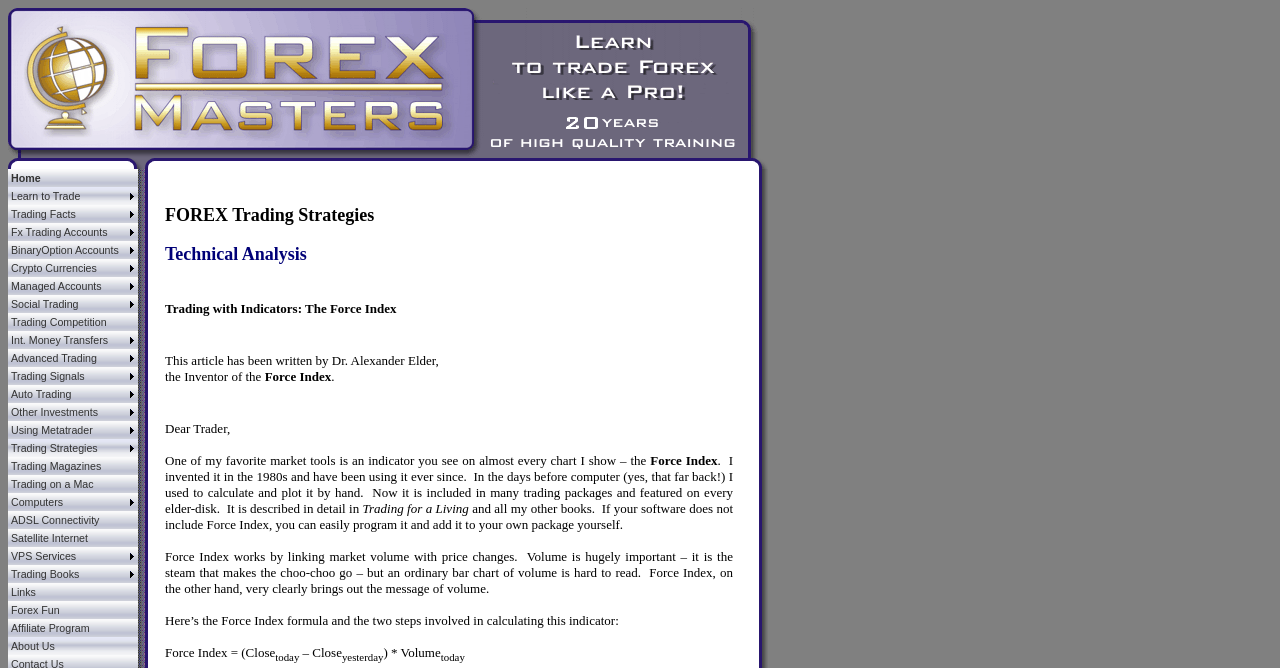Determine the bounding box for the UI element that matches this description: "Advanced Trading".

[0.006, 0.522, 0.108, 0.549]